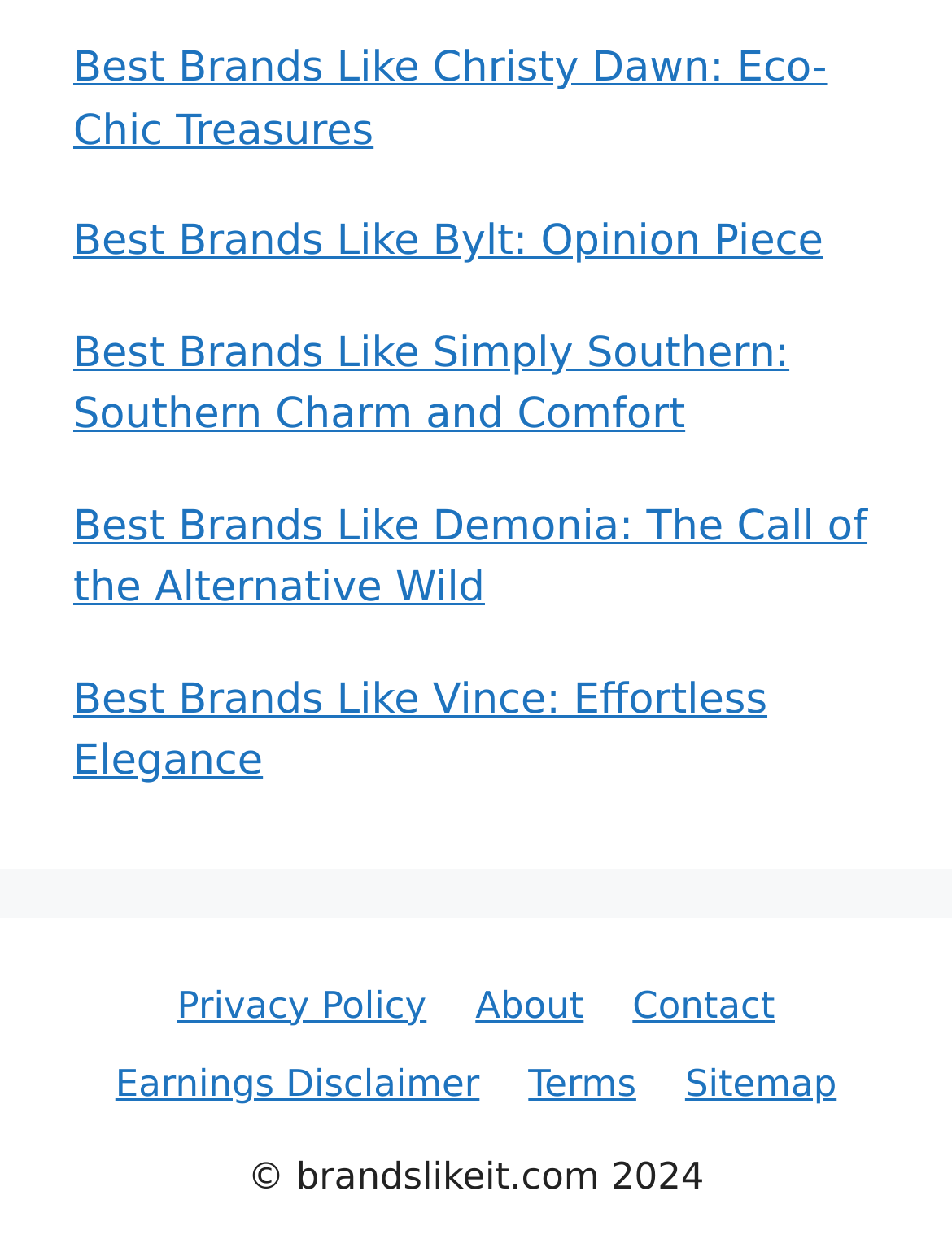Please specify the bounding box coordinates of the element that should be clicked to execute the given instruction: 'Contact the website administrator'. Ensure the coordinates are four float numbers between 0 and 1, expressed as [left, top, right, bottom].

[0.664, 0.785, 0.814, 0.82]